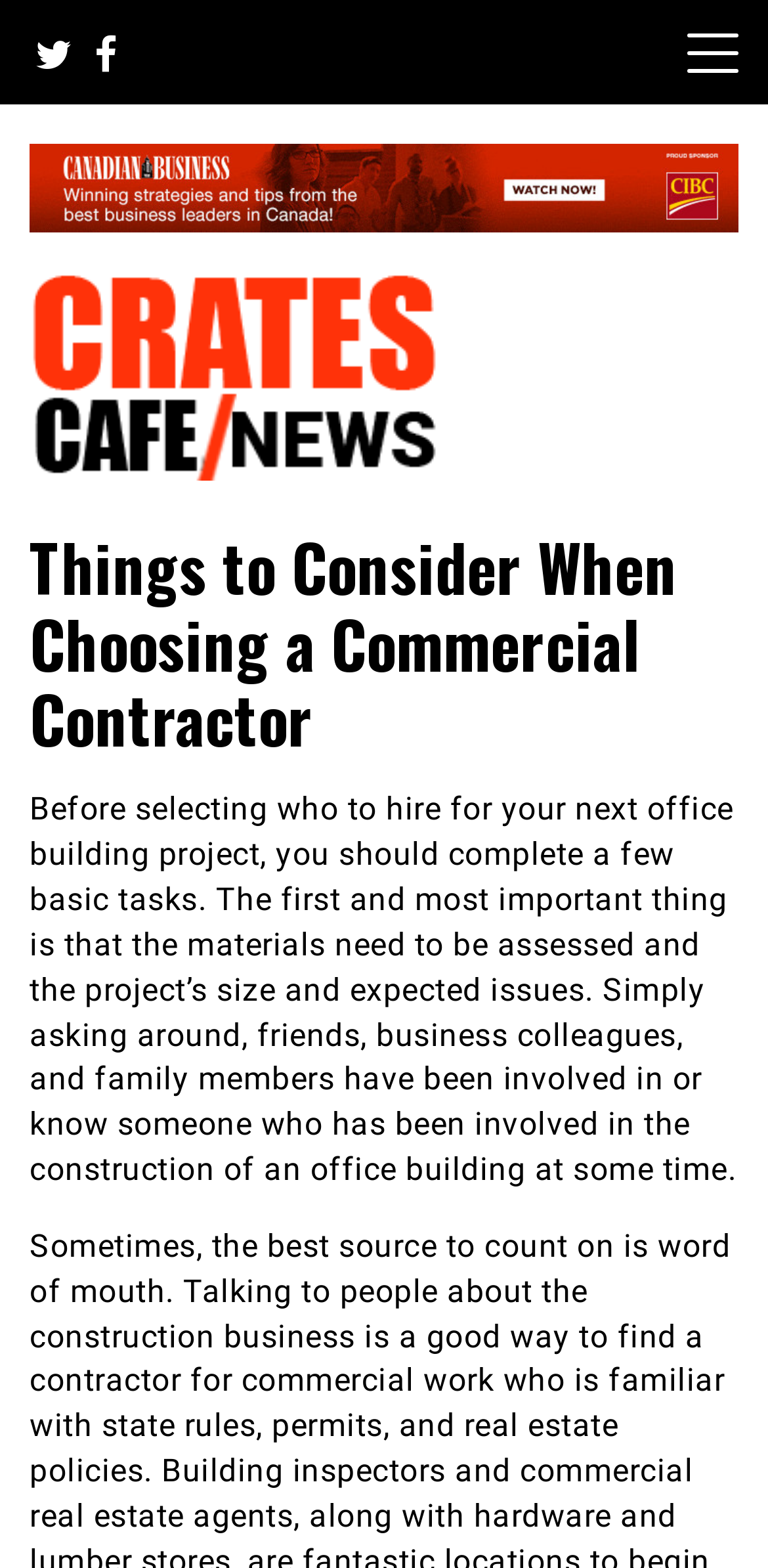With reference to the image, please provide a detailed answer to the following question: What is the purpose of the article?

The article appears to be providing guidance on selecting a commercial contractor for an office building project, as indicated by the text 'Before selecting who to hire for your next office building project...' and the heading 'Things to Consider When Choosing a Commercial Contractor'.